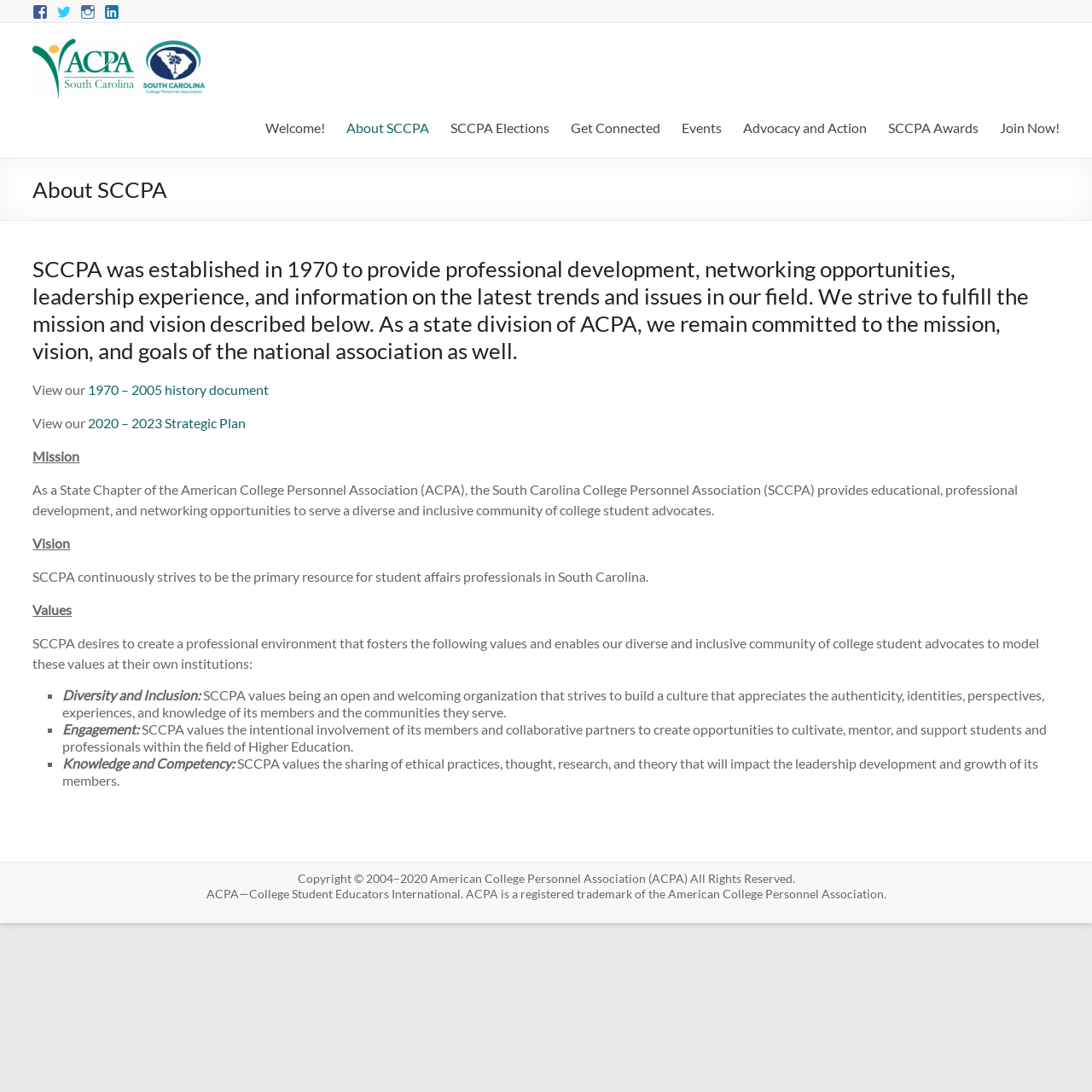Identify the bounding box for the given UI element using the description provided. Coordinates should be in the format (top-left x, top-left y, bottom-right x, bottom-right y) and must be between 0 and 1. Here is the description: 2020 – 2023 Strategic Plan

[0.081, 0.38, 0.225, 0.395]